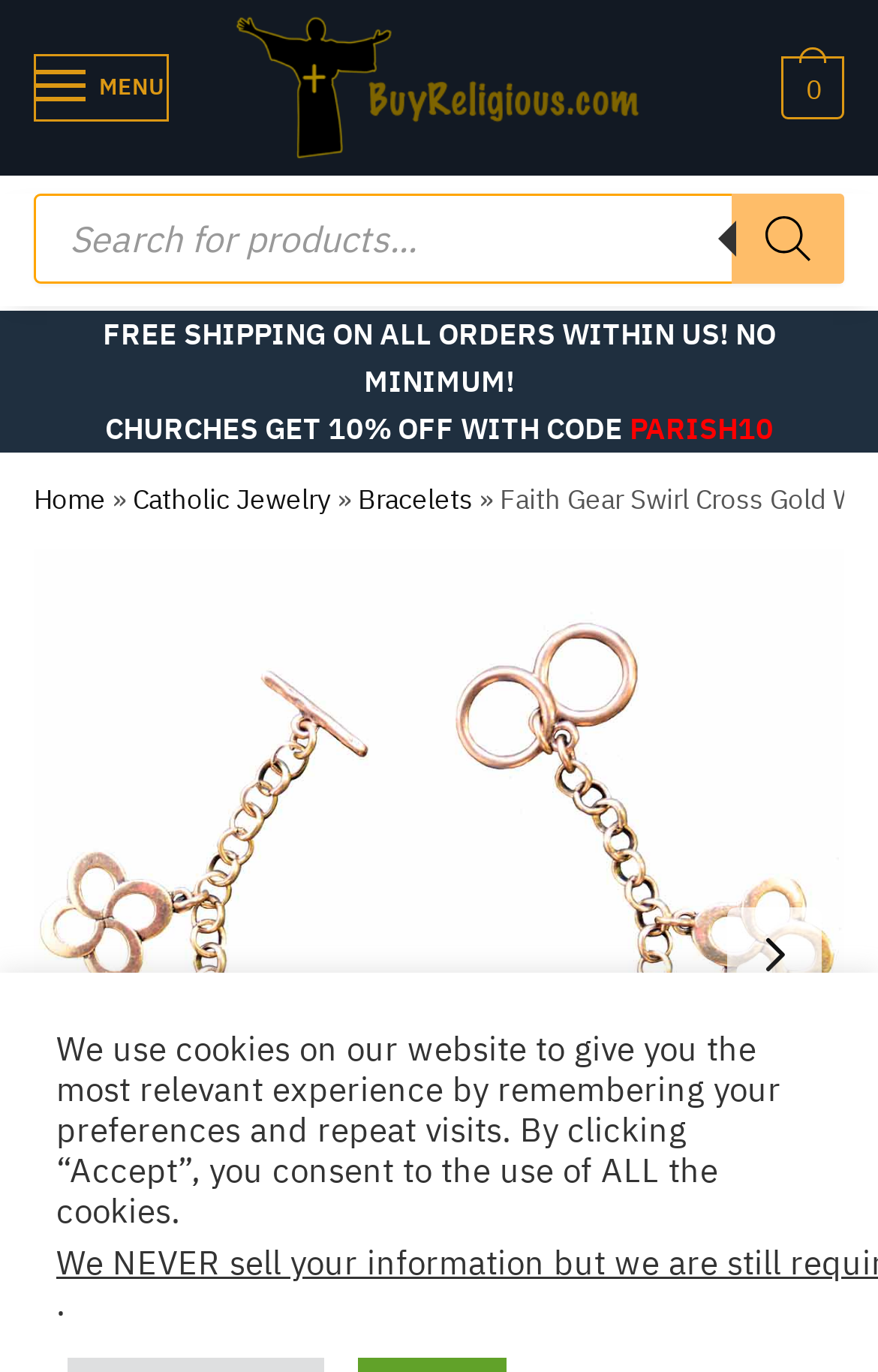Provide the bounding box for the UI element matching this description: "Home".

[0.038, 0.351, 0.121, 0.376]